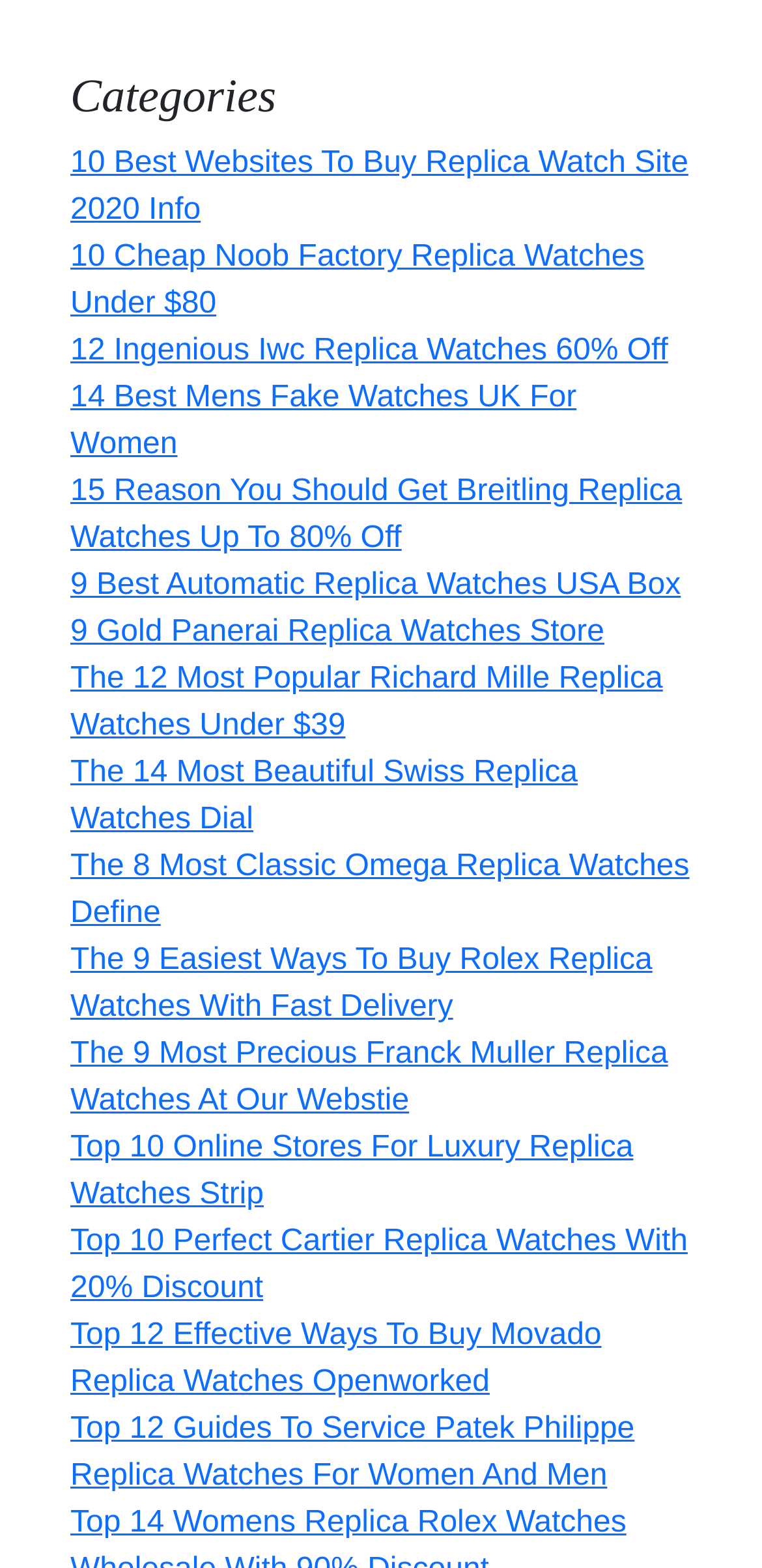Kindly determine the bounding box coordinates for the area that needs to be clicked to execute this instruction: "Browse 'Top 12 Guides To Service Patek Philippe Replica Watches For Women And Men'".

[0.092, 0.901, 0.833, 0.952]